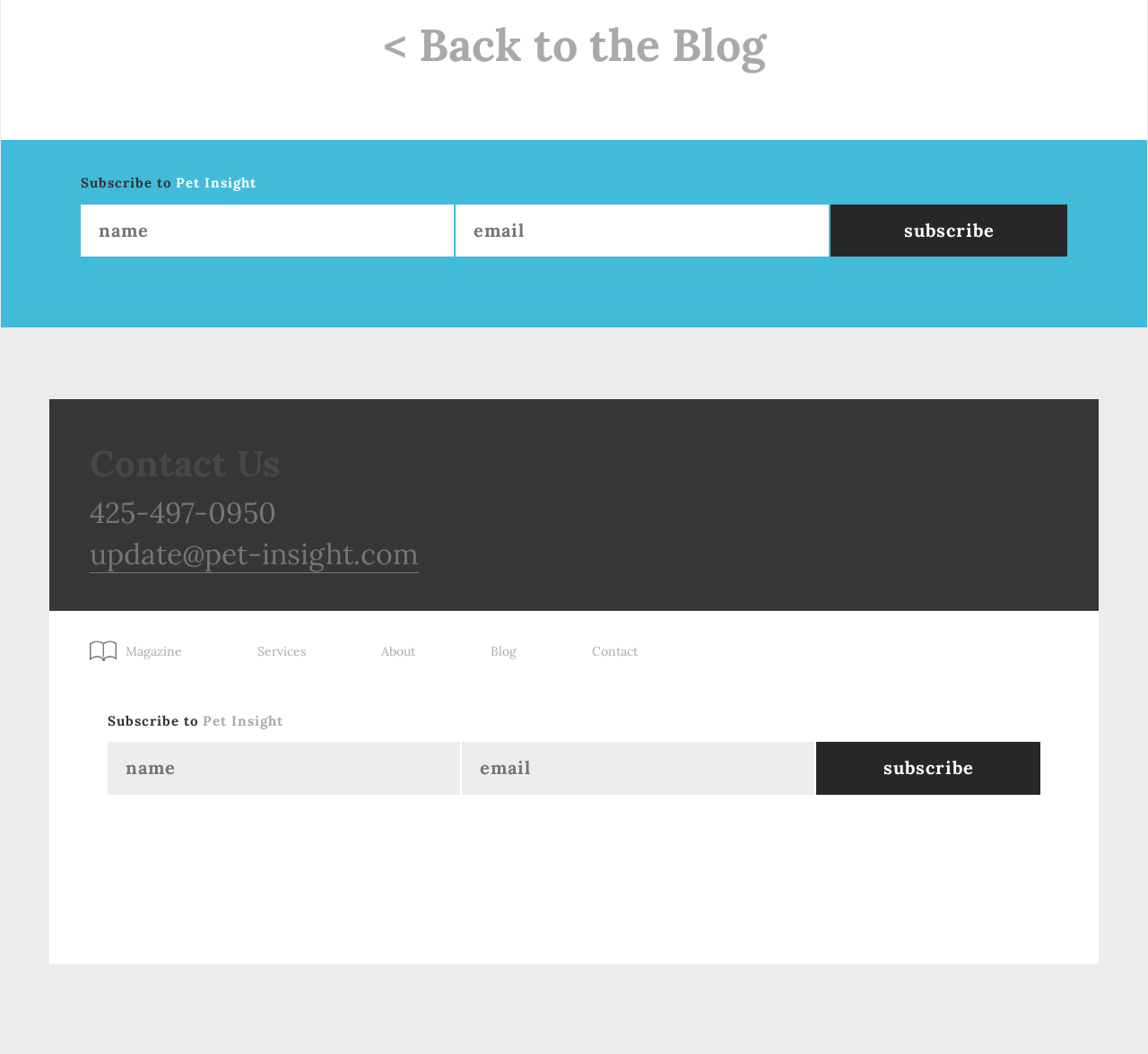Please provide a one-word or phrase answer to the question: 
What is the purpose of the textboxes?

To subscribe to Pet Insight